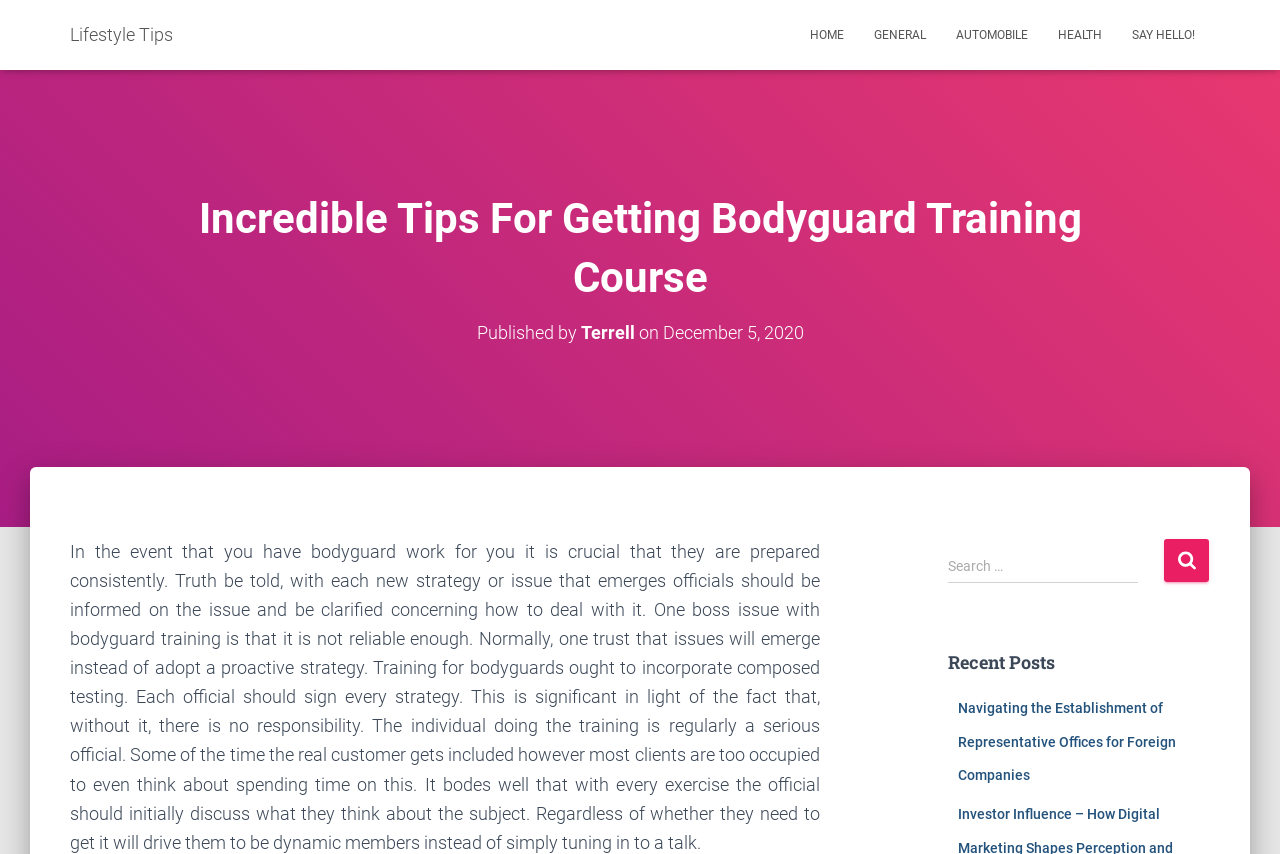Determine the bounding box coordinates for the area that should be clicked to carry out the following instruction: "Click on the 'HOME' link".

[0.621, 0.012, 0.671, 0.07]